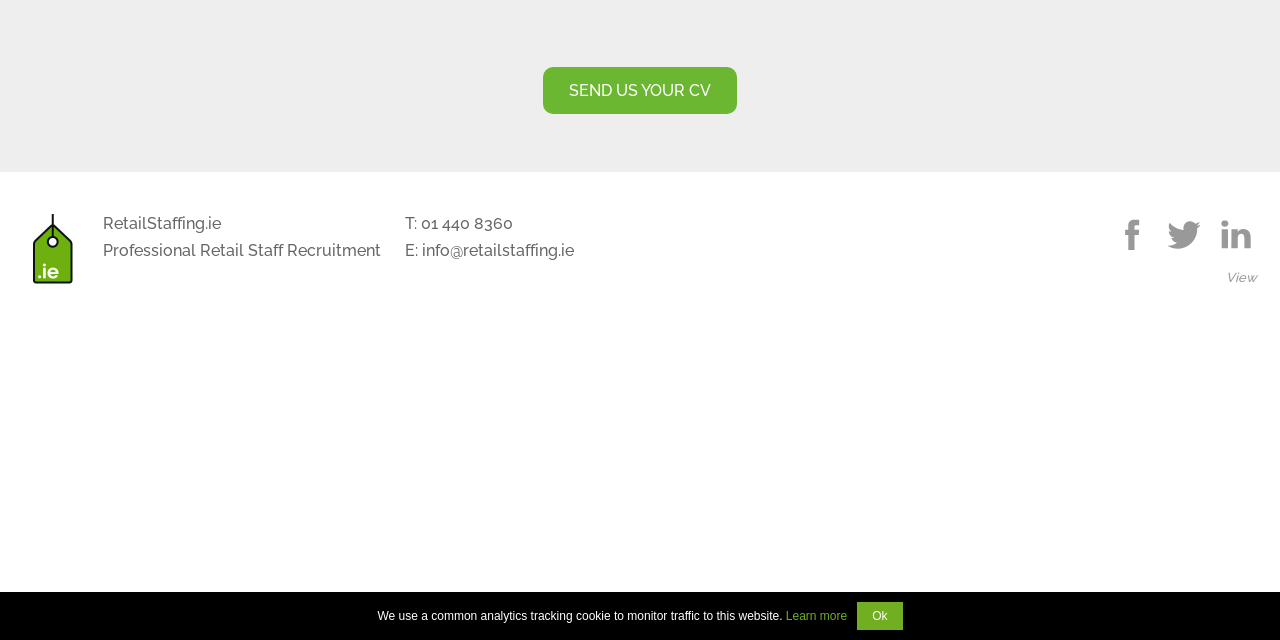Given the description of a UI element: "Learn more", identify the bounding box coordinates of the matching element in the webpage screenshot.

[0.614, 0.952, 0.662, 0.973]